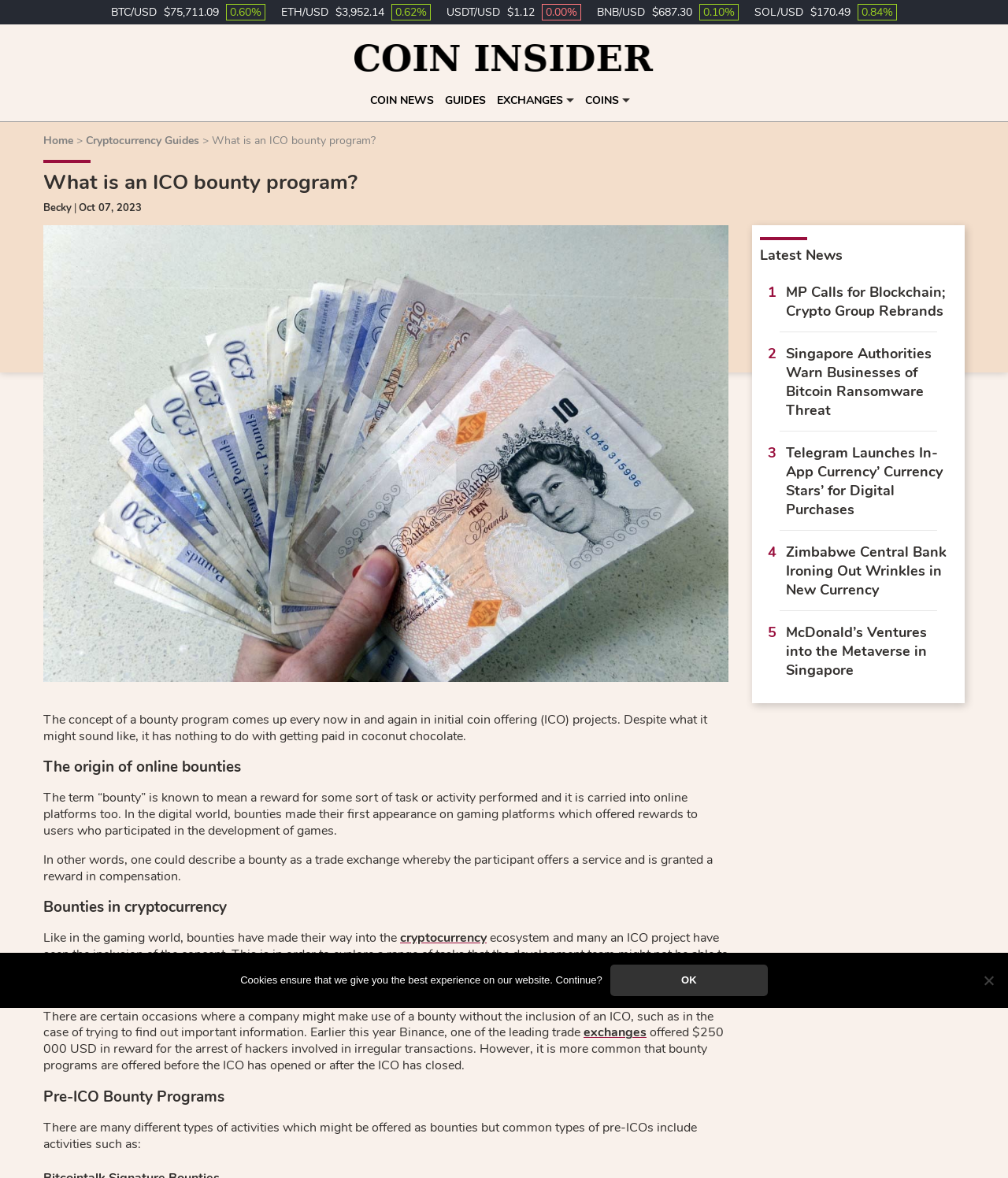Respond with a single word or phrase to the following question:
What is the purpose of a bounty program in cryptocurrency?

to test for bugs, marketing strategies, or improve infrastructure